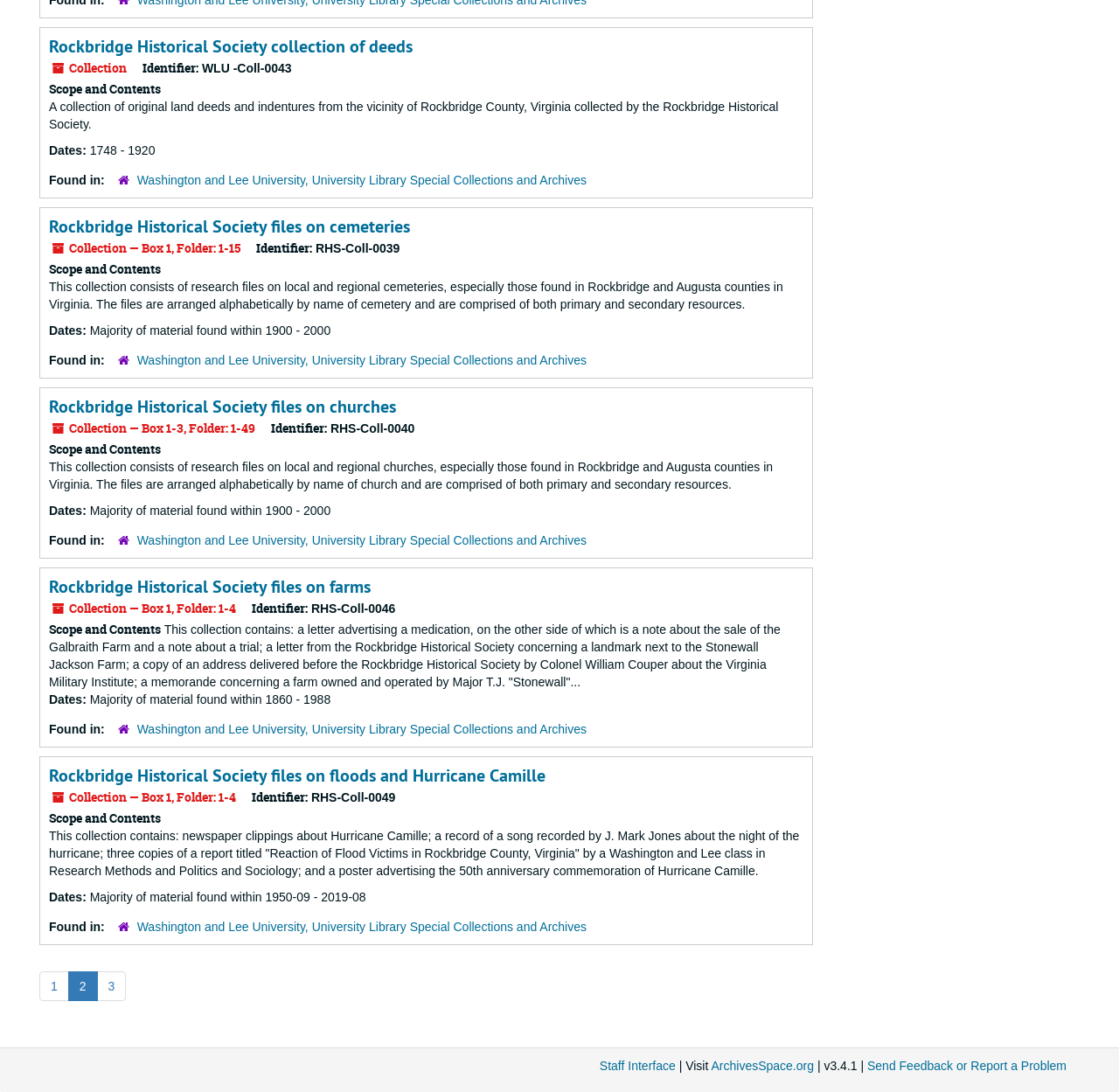Identify the bounding box coordinates necessary to click and complete the given instruction: "Go to page 2".

[0.061, 0.889, 0.087, 0.917]